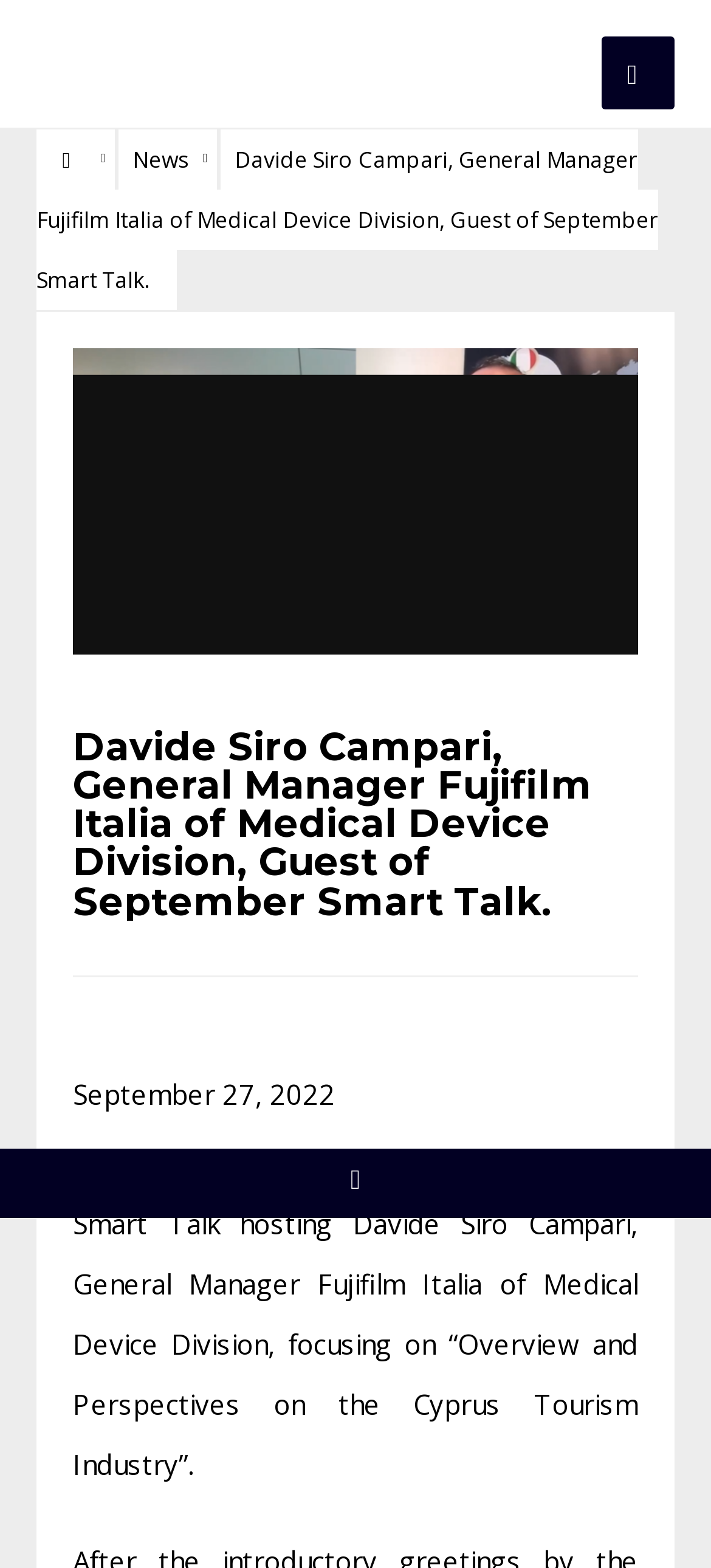What is the date mentioned in the webpage?
Based on the screenshot, respond with a single word or phrase.

September 27, 2022